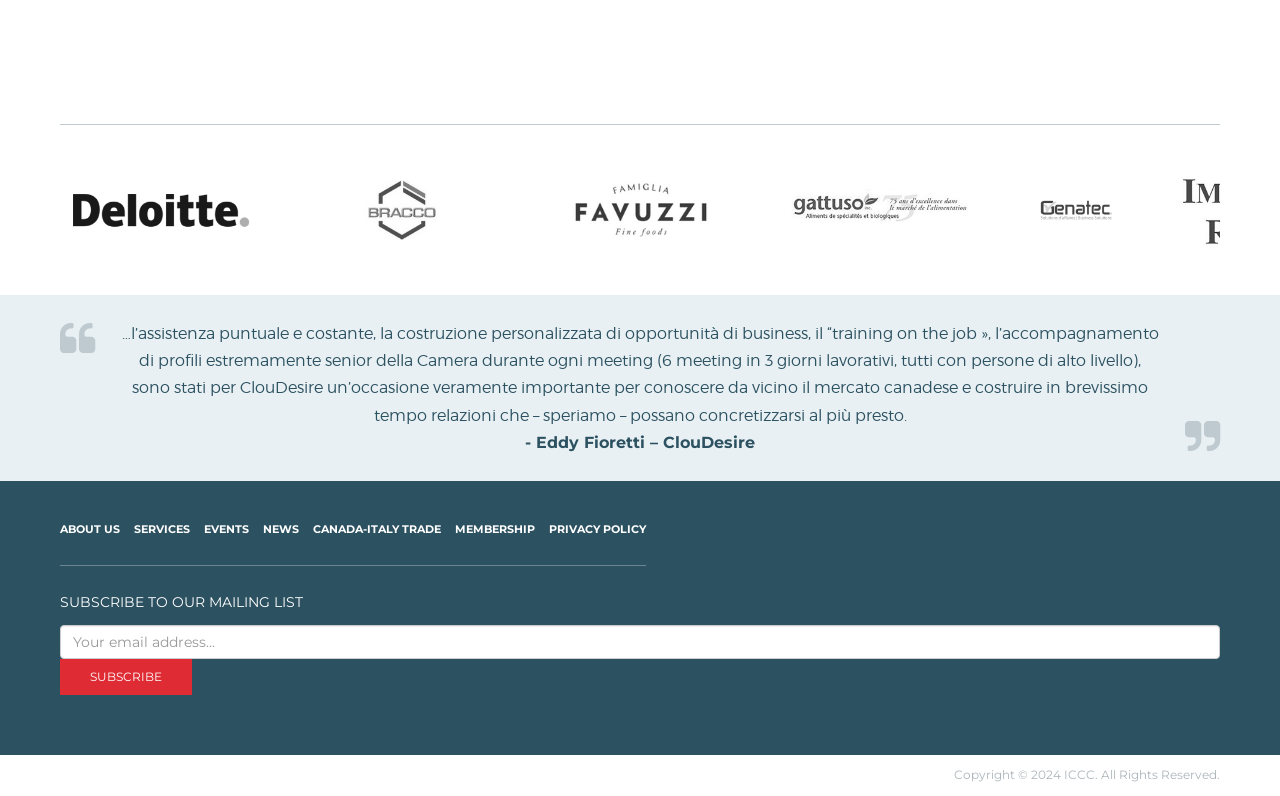Given the content of the image, can you provide a detailed answer to the question?
What is the purpose of the textbox at the bottom of the page?

I found a textbox element with a placeholder text 'Your email address...' and a button element with the text 'SUBSCRIBE' nearby. Above the textbox, there is a static text element with the text 'SUBSCRIBE TO OUR MAILING LIST', which suggests that the purpose of the textbox is to subscribe to a mailing list.